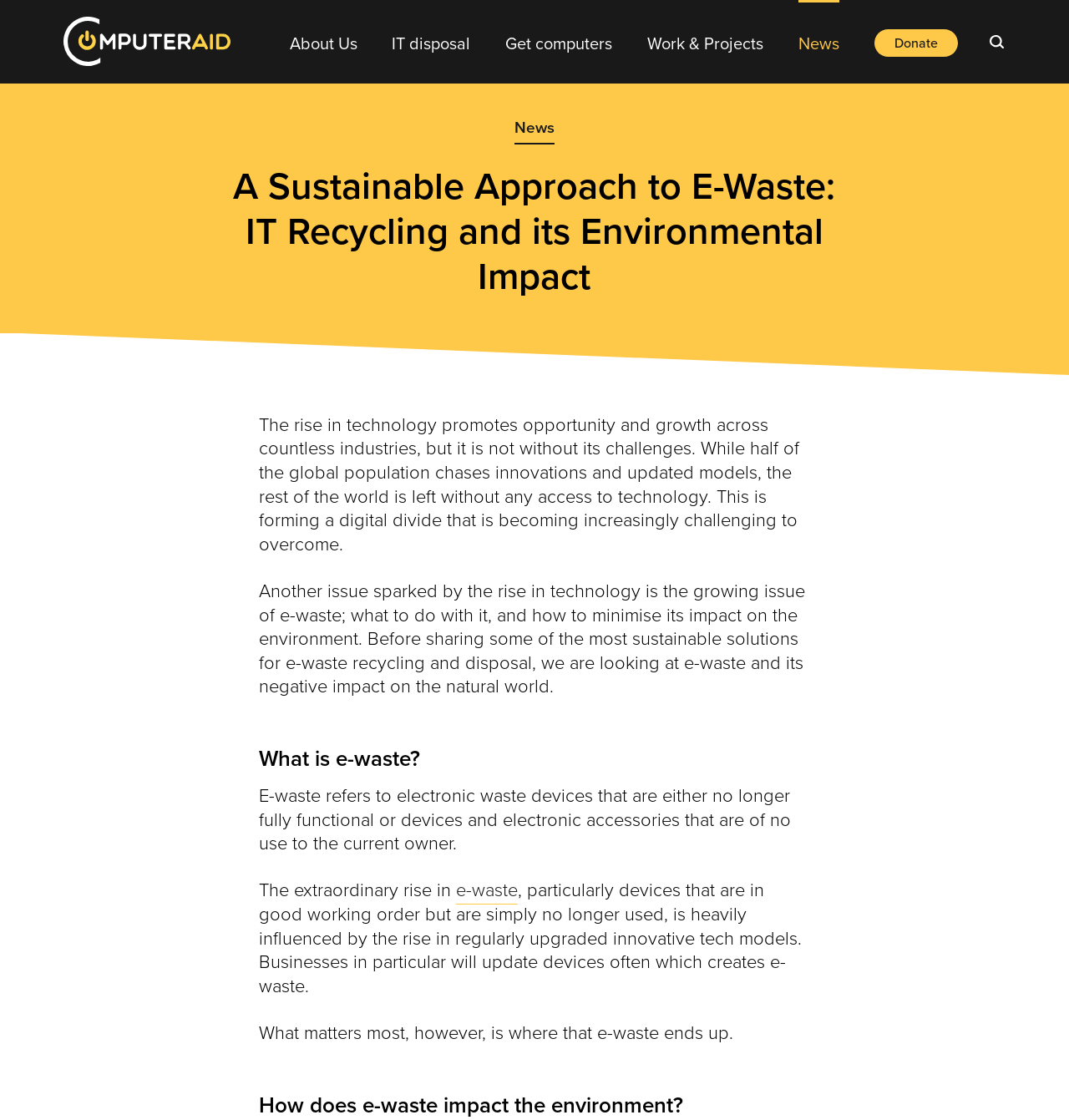Find the bounding box of the UI element described as follows: "IT disposal".

[0.367, 0.0, 0.44, 0.075]